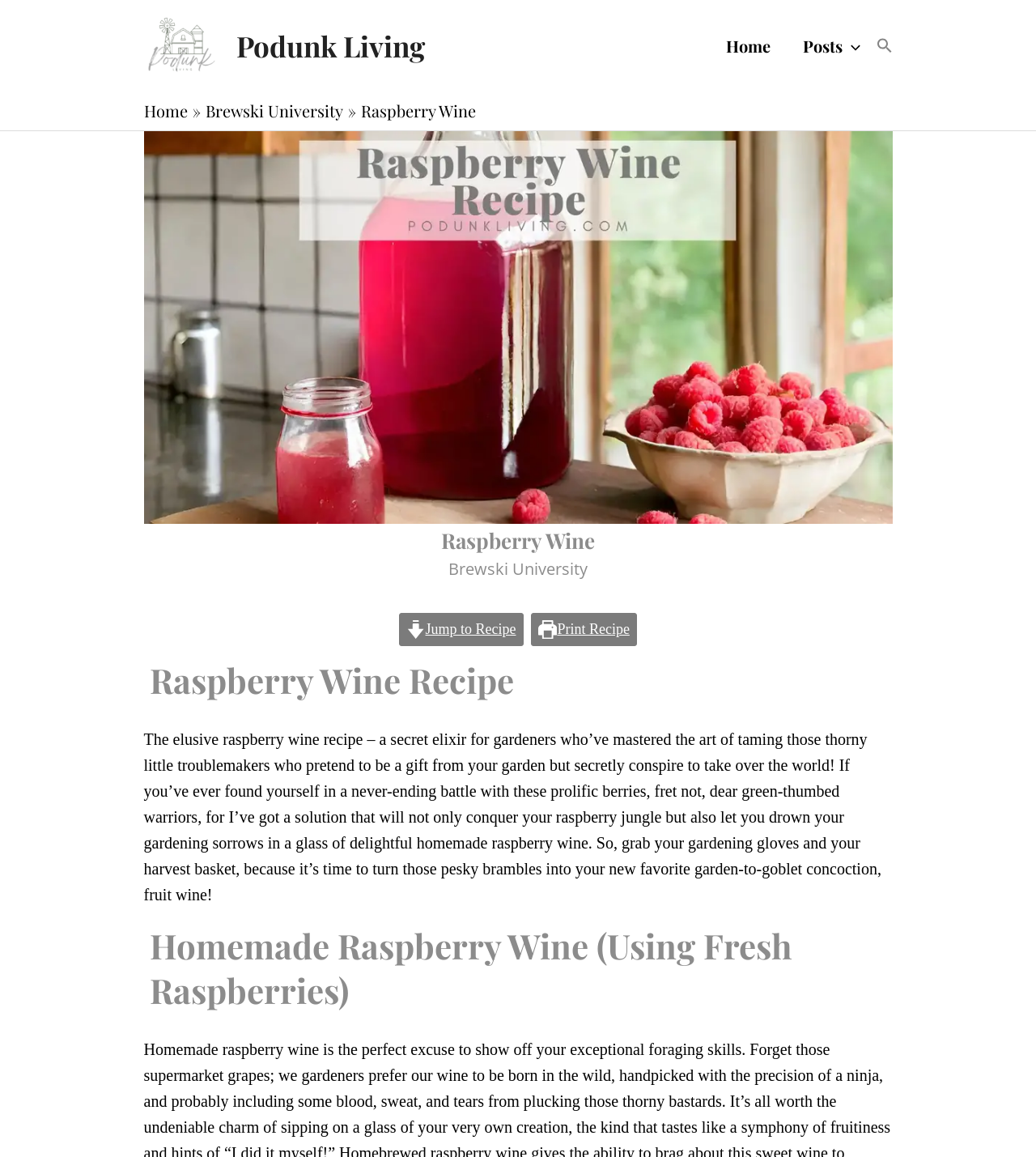Carefully observe the image and respond to the question with a detailed answer:
What is the name of the website?

The name of the website can be determined by looking at the top-left corner of the webpage, where the logo and the text 'Podunk Living' are located.